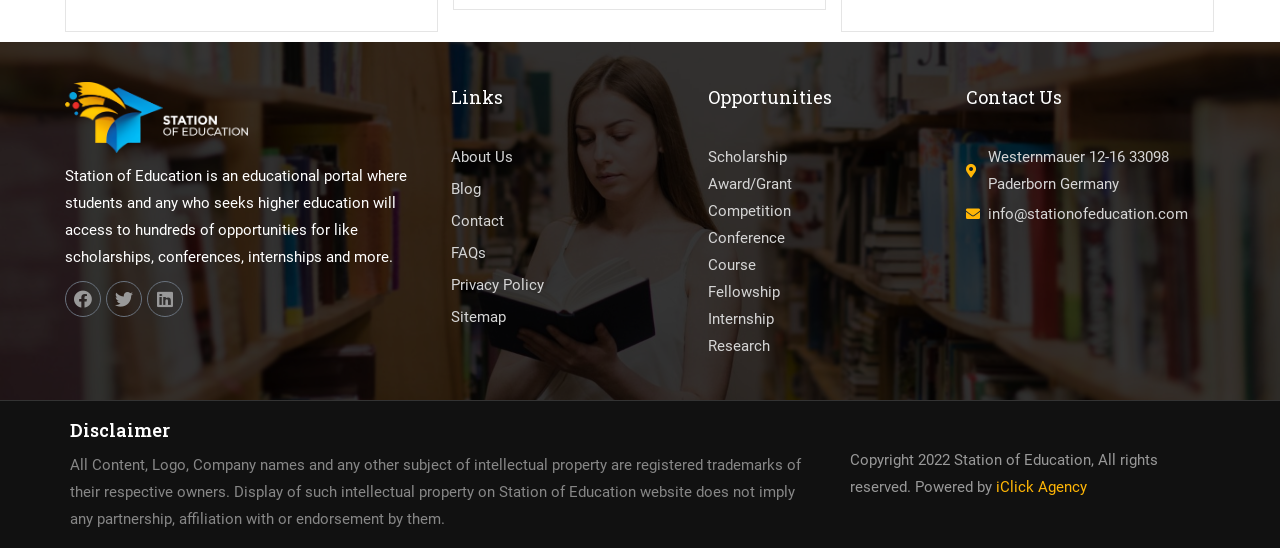Please specify the bounding box coordinates in the format (top-left x, top-left y, bottom-right x, bottom-right y), with values ranging from 0 to 1. Identify the bounding box for the UI component described as follows: About Us

[0.352, 0.27, 0.401, 0.302]